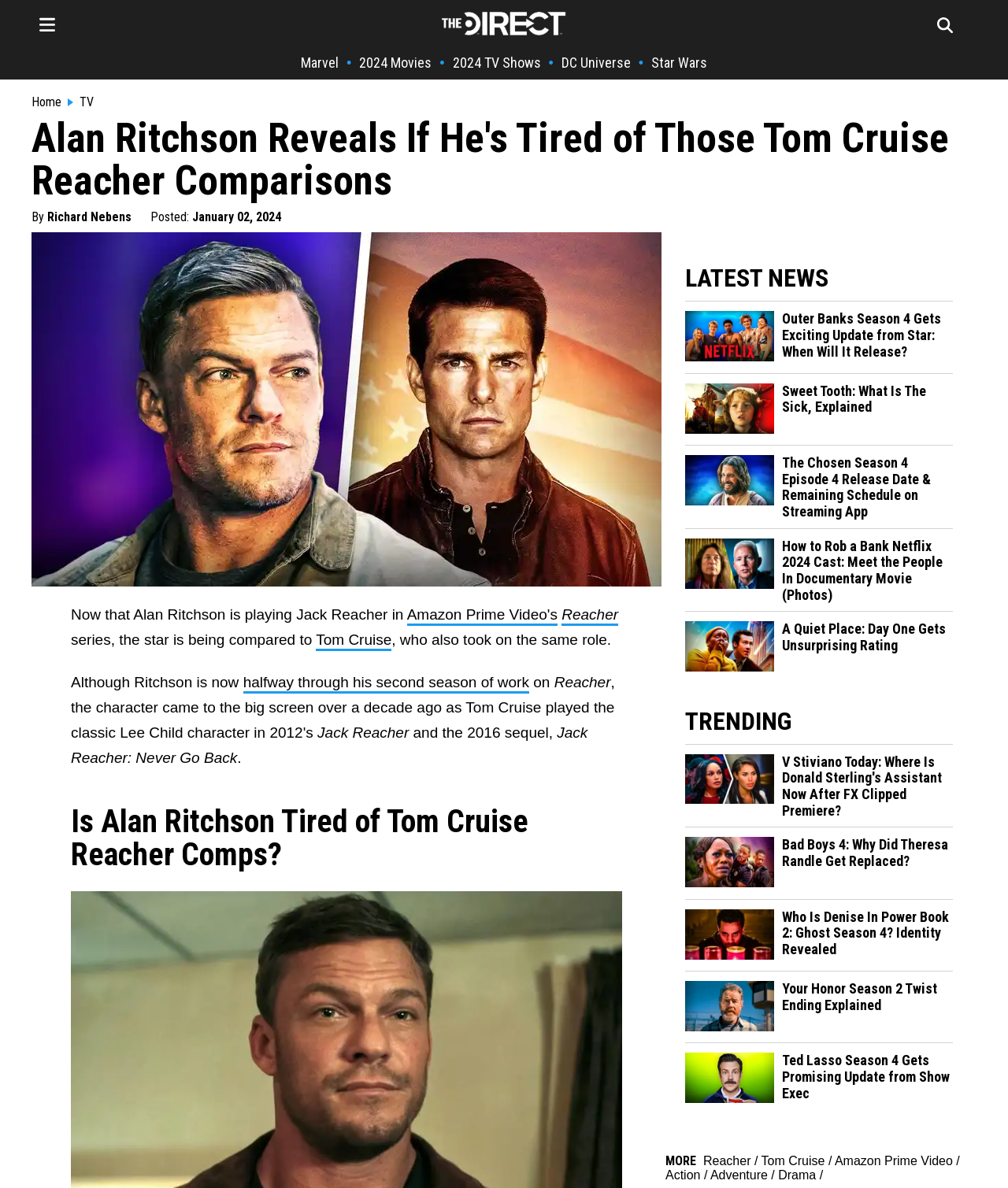Find the bounding box coordinates for the area that must be clicked to perform this action: "Learn more about Reacher series on Amazon Prime Video".

[0.404, 0.511, 0.553, 0.527]